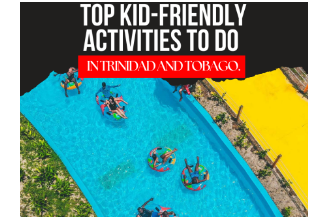What are the kids floating on?
Based on the image, give a one-word or short phrase answer.

Colorful inner tubes